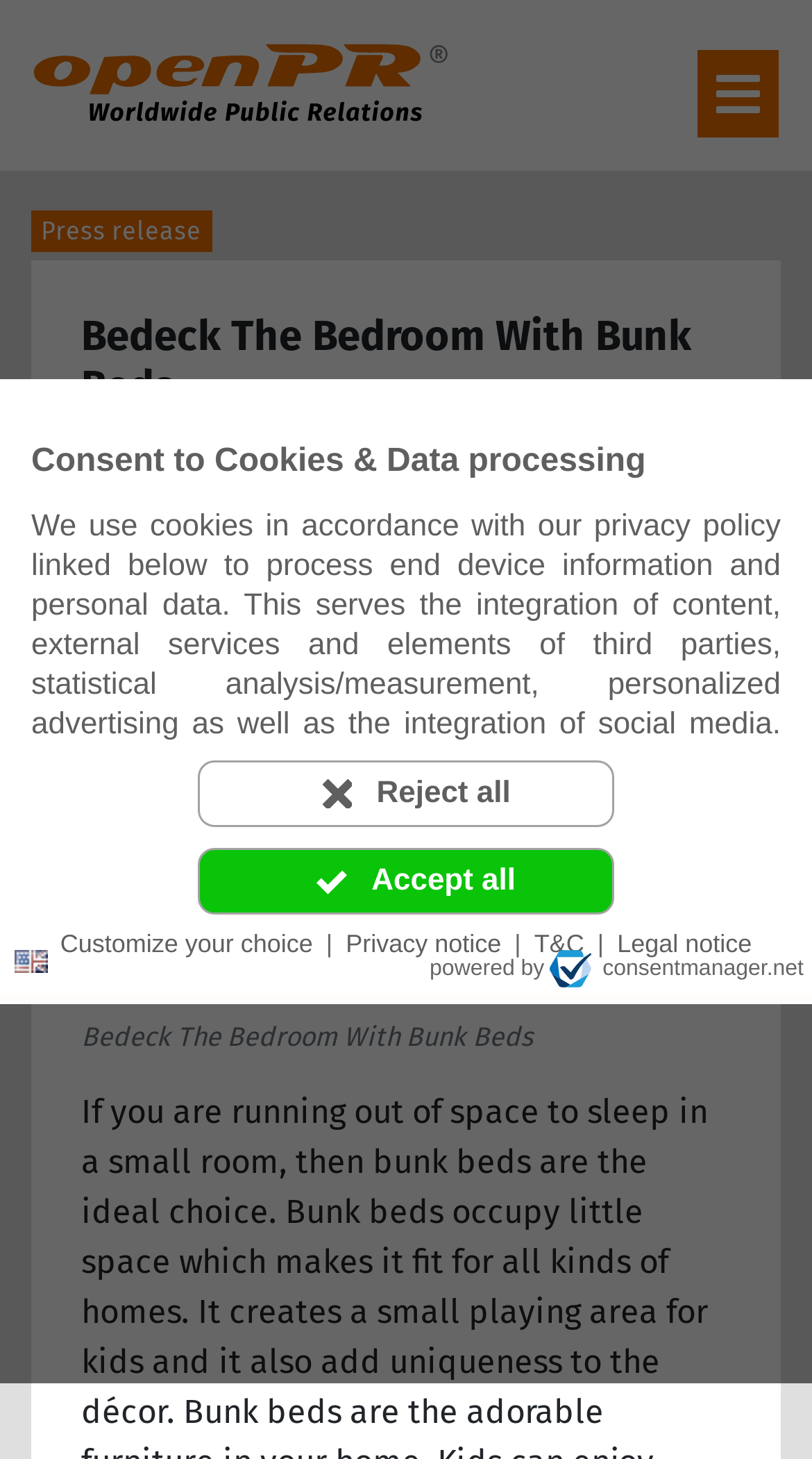Using the webpage screenshot, find the UI element described by Customize your choice. Provide the bounding box coordinates in the format (top-left x, top-left y, bottom-right x, bottom-right y), ensuring all values are floating point numbers between 0 and 1.

[0.066, 0.634, 0.393, 0.66]